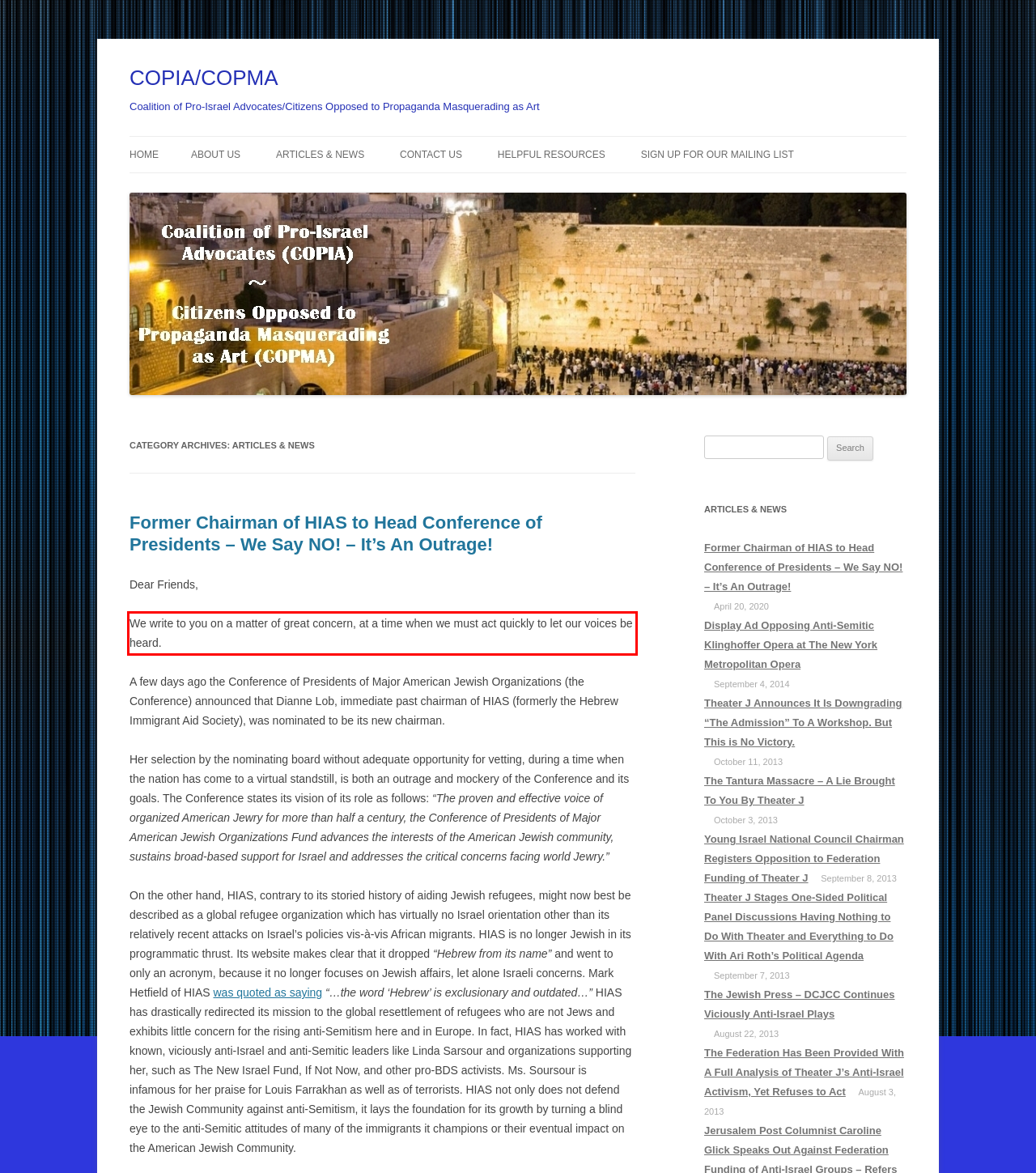Examine the webpage screenshot, find the red bounding box, and extract the text content within this marked area.

We write to you on a matter of great concern, at a time when we must act quickly to let our voices be heard.